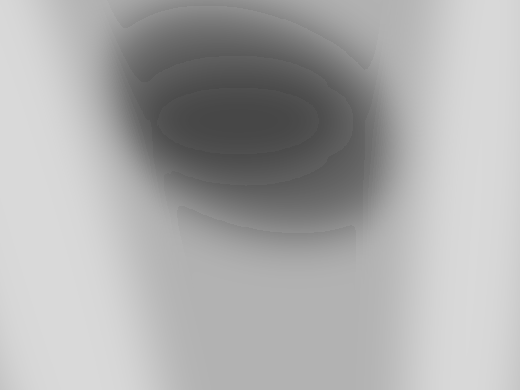Describe the image in great detail, covering all key points.

The image titled "Fake Online Shops" features an abstract design that emphasizes the concept of deception in online shopping. The composition uses a gradient of shades, transitioning from light to dark tones, which evokes a sense of uncertainty and caution. This visual representation aligns with the article's focus on the dangers associated with online shopping and the potential pitfalls of encountering fraudulent websites. The prominent theme serves as a reminder for readers to remain vigilant and informed when navigating the online marketplace.